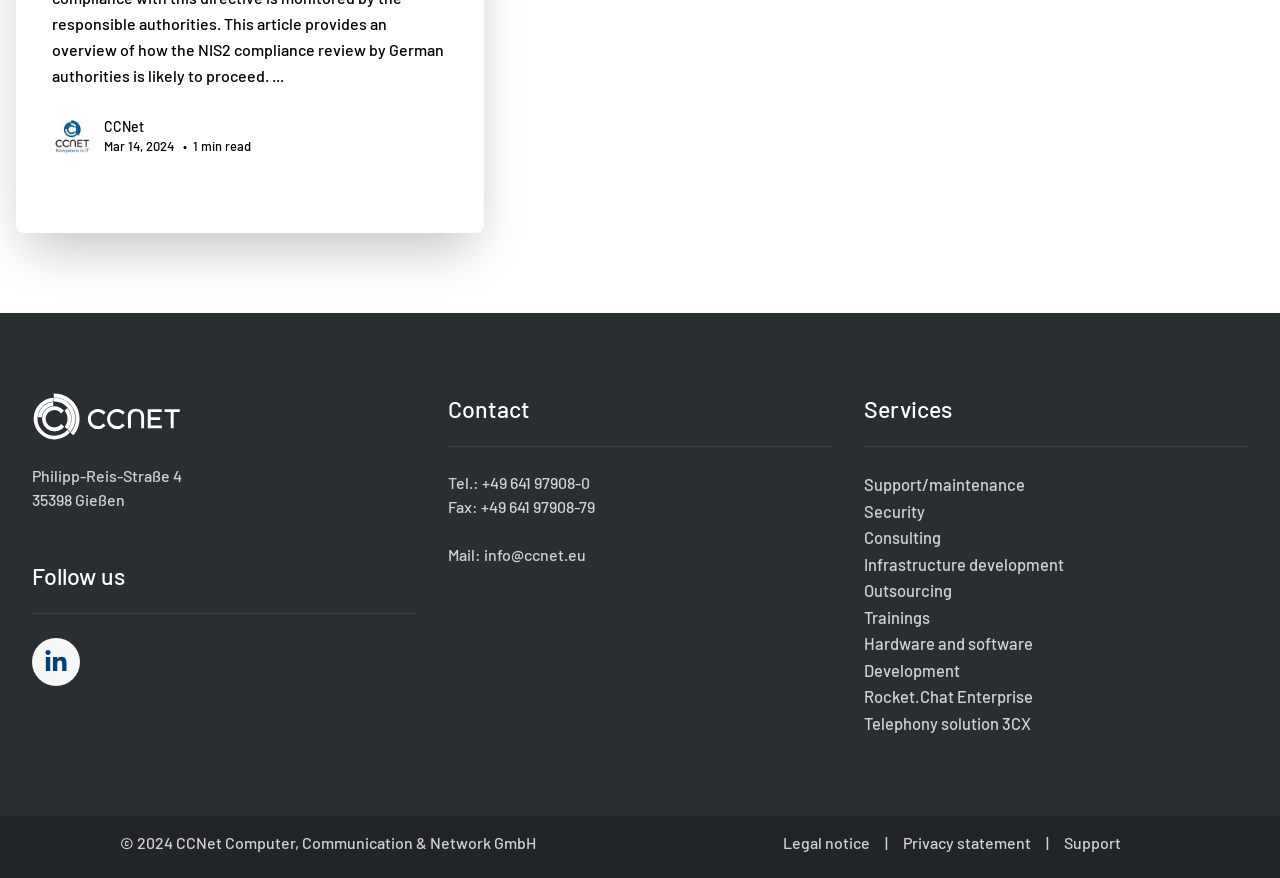Please specify the bounding box coordinates in the format (top-left x, top-left y, bottom-right x, bottom-right y), with values ranging from 0 to 1. Identify the bounding box for the UI component described as follows: Security

[0.675, 0.571, 0.723, 0.593]